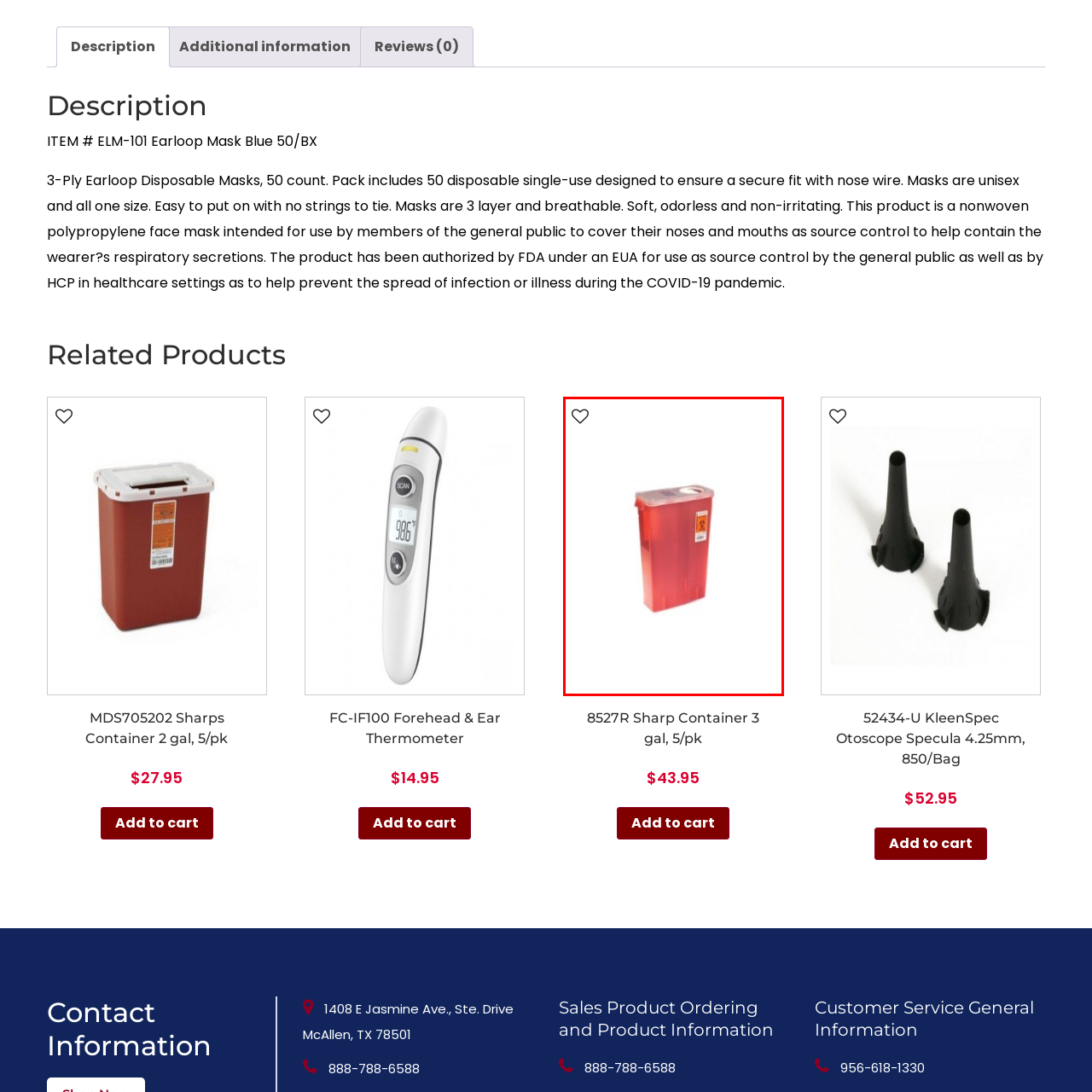Observe the image enclosed by the red rectangle, How many sharps containers are in this pack?
 Give a single word or phrase as your answer.

Five